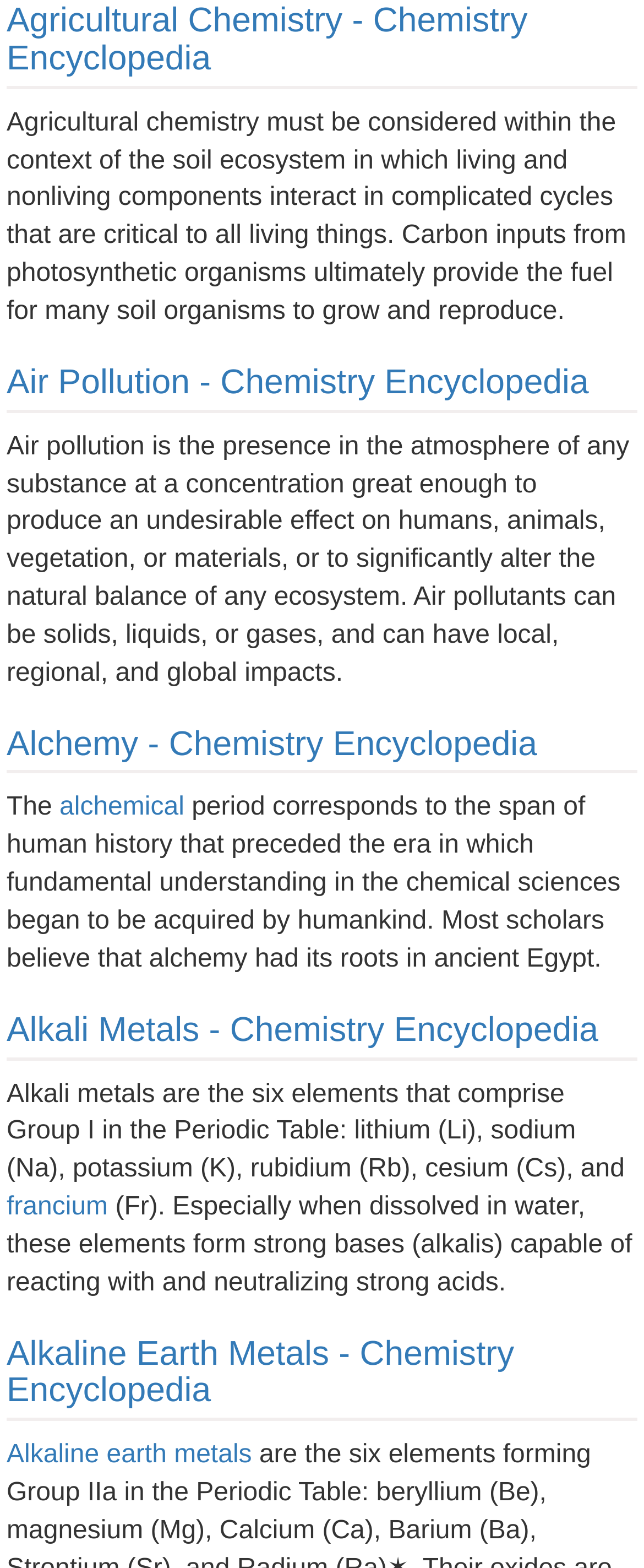What is alchemy?
Refer to the image and provide a one-word or short phrase answer.

ancient period